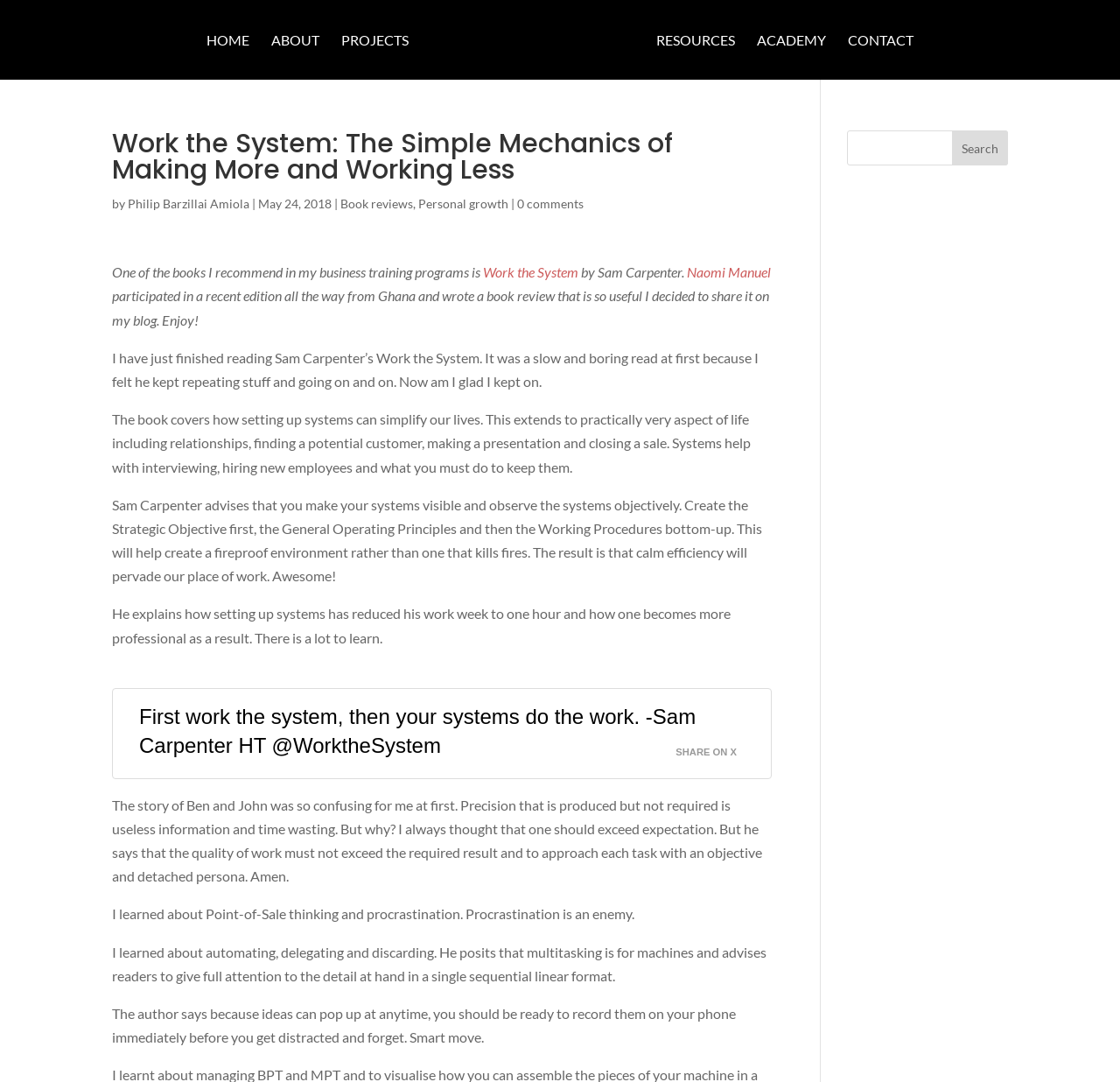Summarize the webpage with intricate details.

The webpage is about Philip Amiola's blog, specifically a book review of "Work the System" by Sam Carpenter. At the top, there is a navigation menu with links to "HOME", "ABOUT", "PROJECTS", "RESOURCES", "ACADEMY", and "CONTACT". Below the navigation menu, there is a heading that displays the title of the blog post, "Work the System: The Simple Mechanics of Making More and Working Less", followed by the author's name, "Philip Barzillai Amiola", and the date "May 24, 2018".

The main content of the webpage is a book review written by Naomi Manuel, who participated in one of Philip Amiola's business training programs. The review is divided into several paragraphs, discussing the book's content, including how setting up systems can simplify one's life, and the author's advice on making systems visible and objective.

There are several links throughout the review, including a link to the book "Work the System" and a quote from the author, Sam Carpenter. At the bottom of the review, there is a link to share the post on social media.

On the right side of the webpage, there is a search bar with a search button. Above the search bar, there is a link to Philip Amiola's profile picture and name.